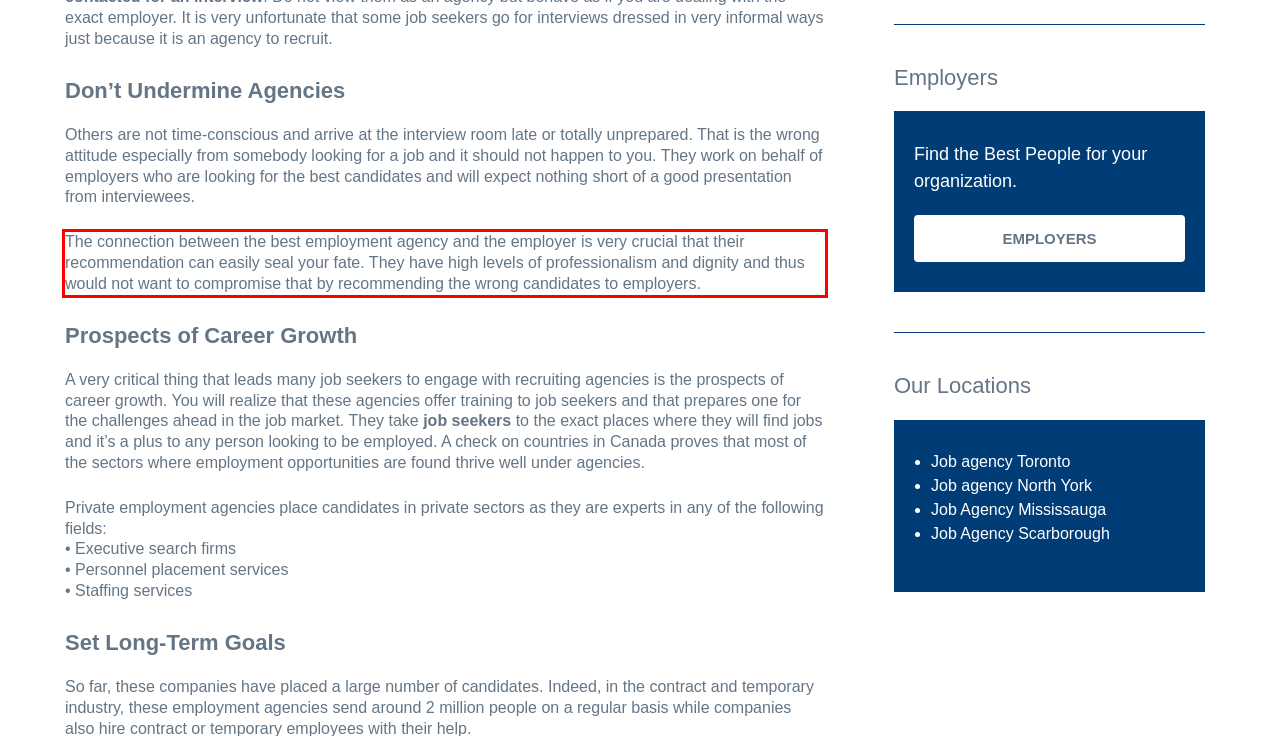Your task is to recognize and extract the text content from the UI element enclosed in the red bounding box on the webpage screenshot.

The connection between the best employment agency and the employer is very crucial that their recommendation can easily seal your fate. They have high levels of professionalism and dignity and thus would not want to compromise that by recommending the wrong candidates to employers.